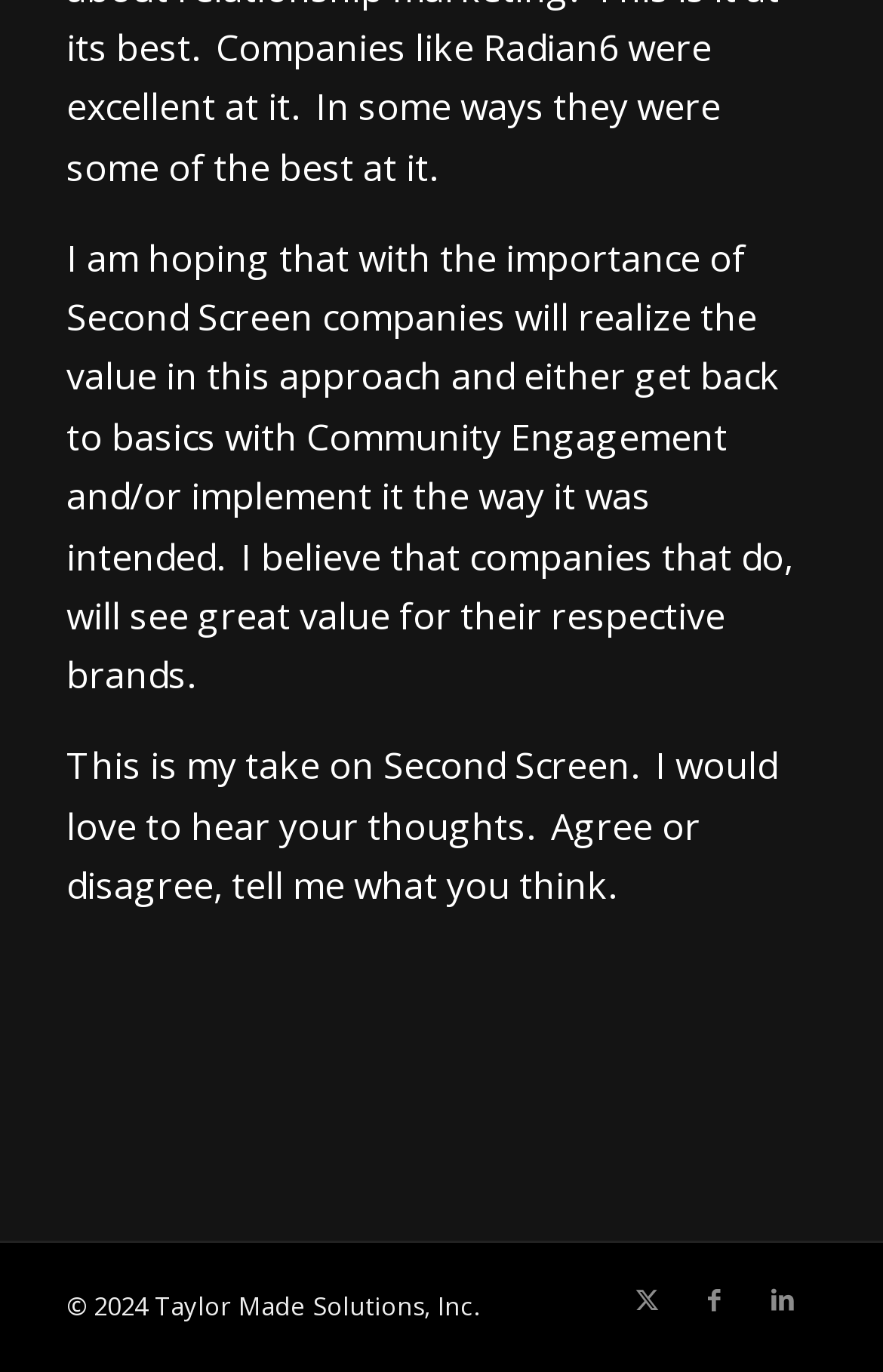Please respond to the question with a concise word or phrase:
Who is the author of the webpage content?

Not specified